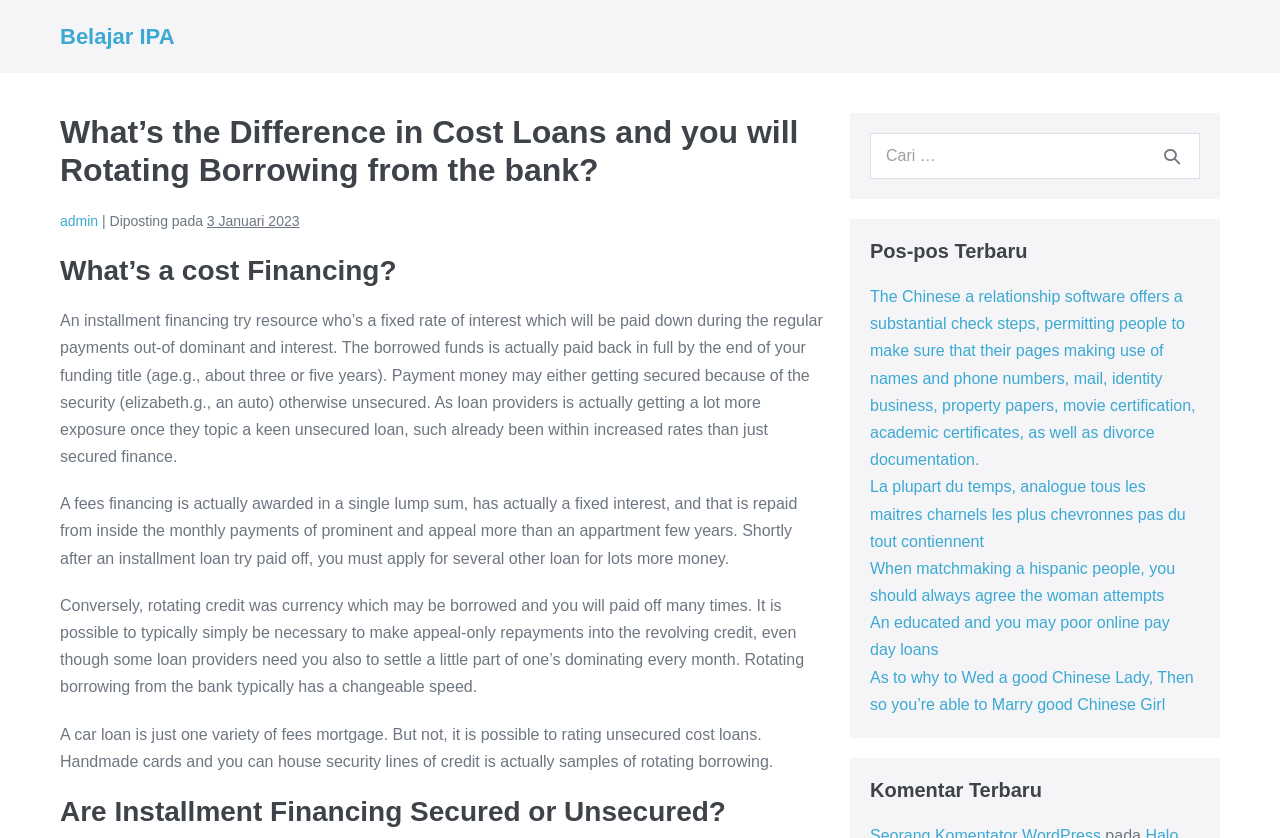Using the element description: "parent_node: Pencarian untuk: value="Search"", determine the bounding box coordinates for the specified UI element. The coordinates should be four float numbers between 0 and 1, [left, top, right, bottom].

[0.902, 0.165, 0.93, 0.208]